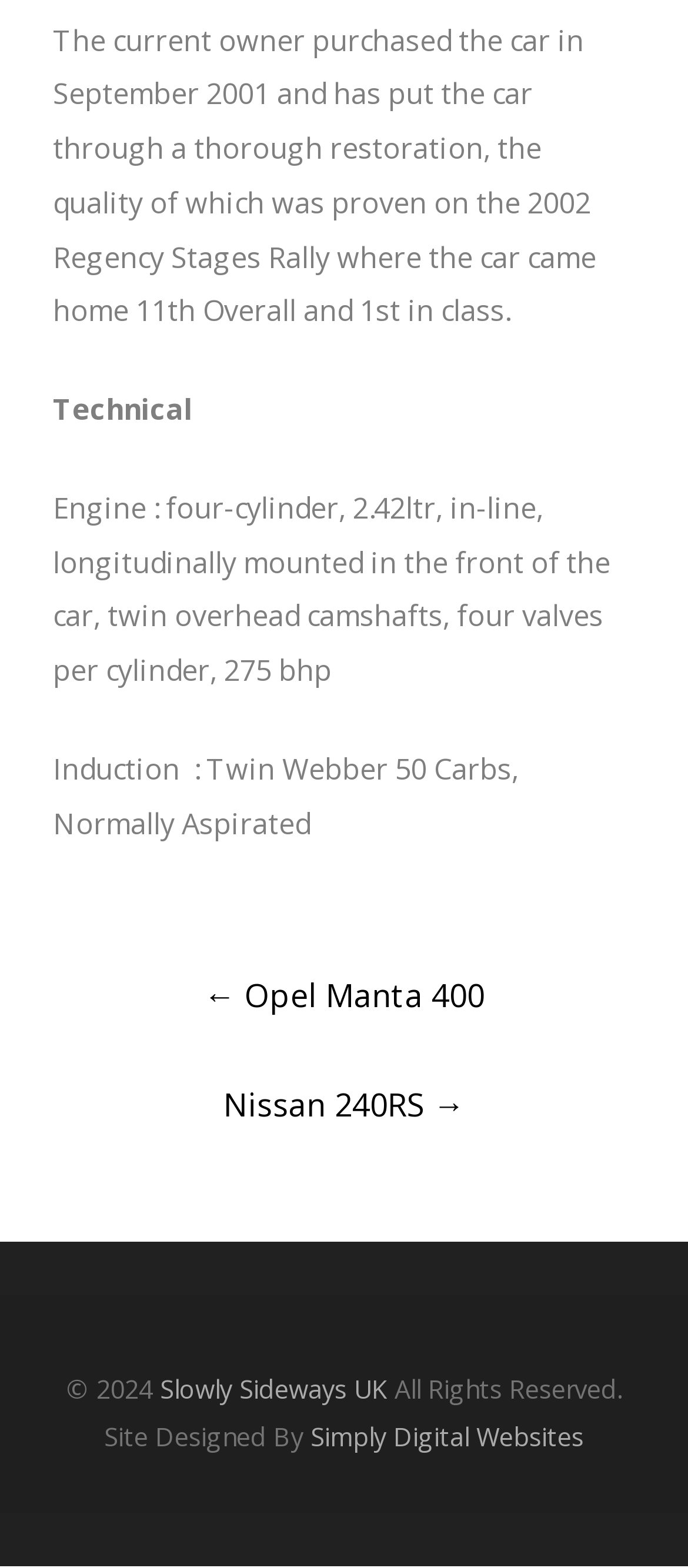What is the name of the website designer?
Provide a detailed answer to the question using information from the image.

The answer can be found in the footer section of the webpage, where the website designer's name 'Simply Digital Websites' is mentioned as a link.